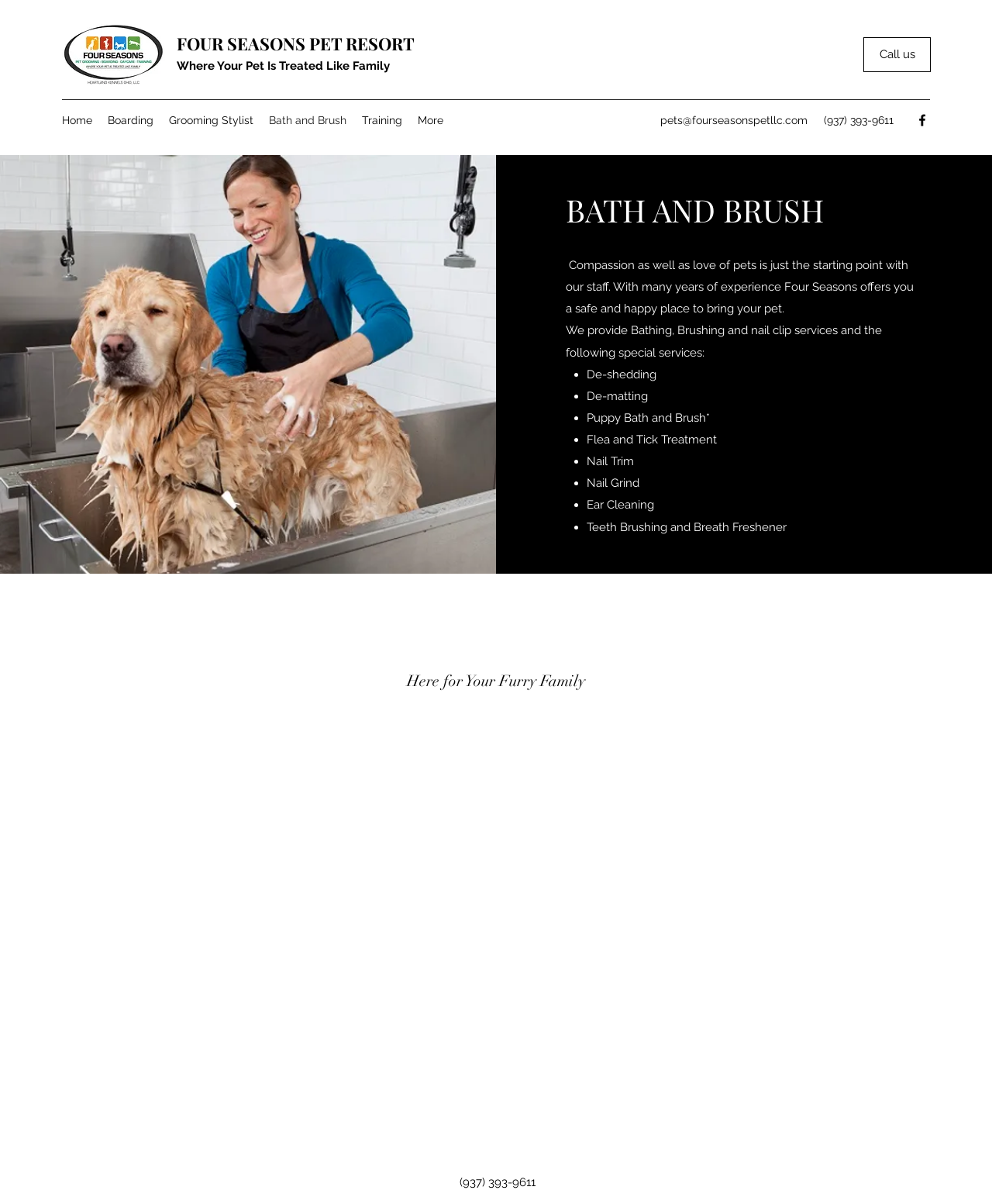Please indicate the bounding box coordinates for the clickable area to complete the following task: "Click the link '557'". The coordinates should be specified as four float numbers between 0 and 1, i.e., [left, top, right, bottom].

None